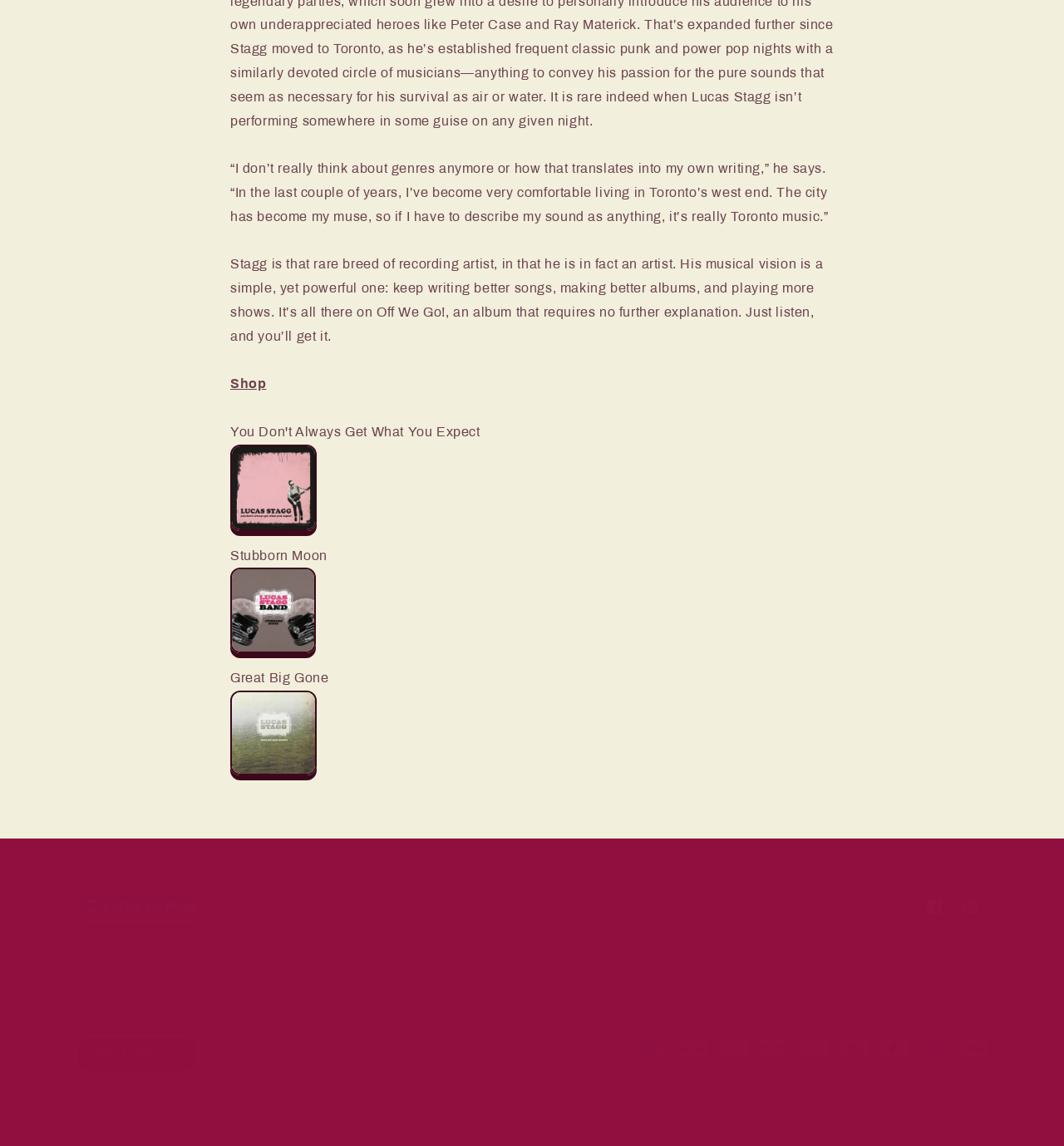What payment methods are accepted on the website?
Please provide a detailed and comprehensive answer to the question.

The webpage displays a section titled 'Payment methods' which lists various payment methods accepted on the website, including American Express, Apple Pay, Diners Club, Discover, Google Pay, Mastercard, PayPal, Shop Pay, and Visa.